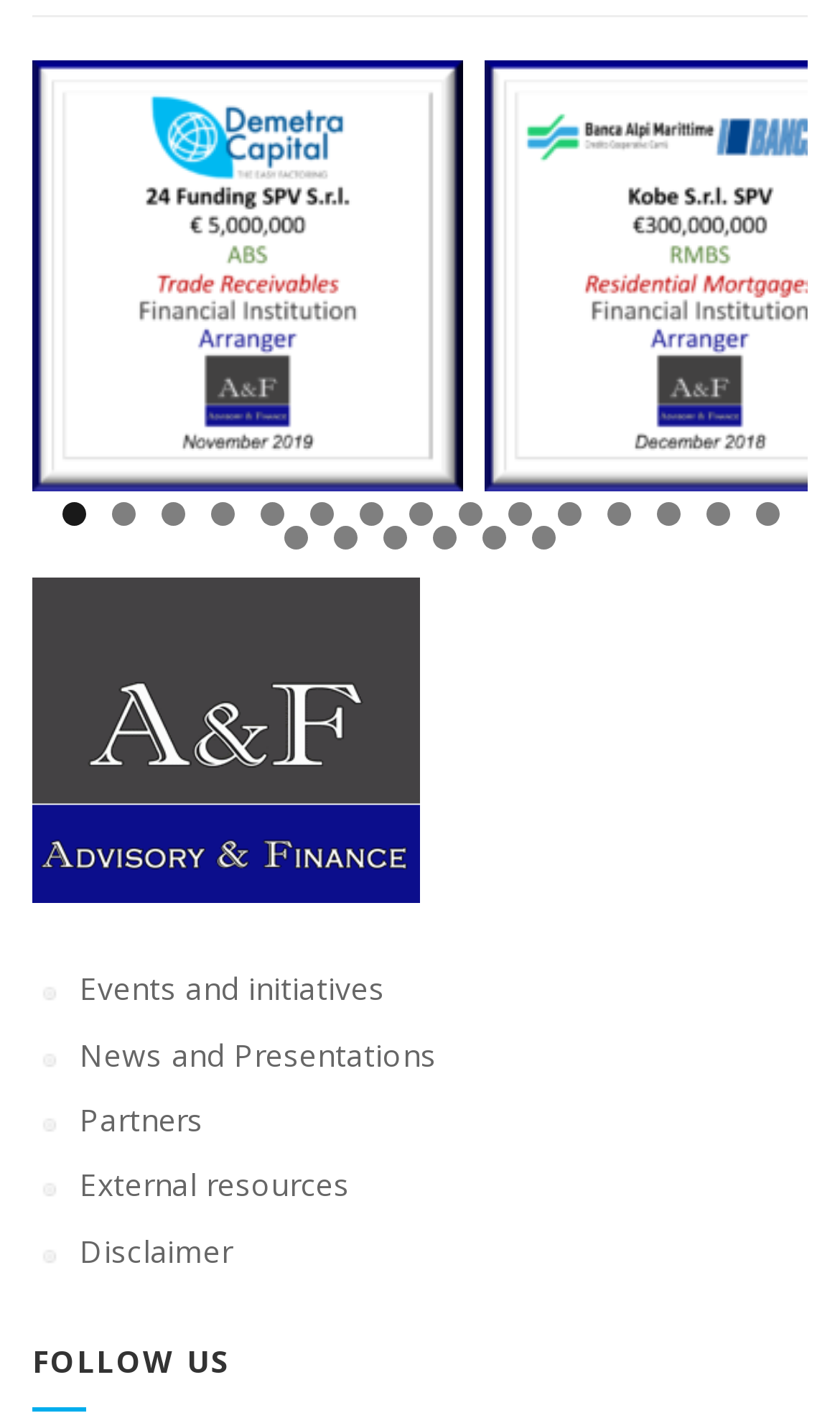How many slides are available?
Kindly offer a detailed explanation using the data available in the image.

I counted the number of list items in the 'Slide controls' list, which represents the available slides. There are 21 list items, each with a link to a specific slide.